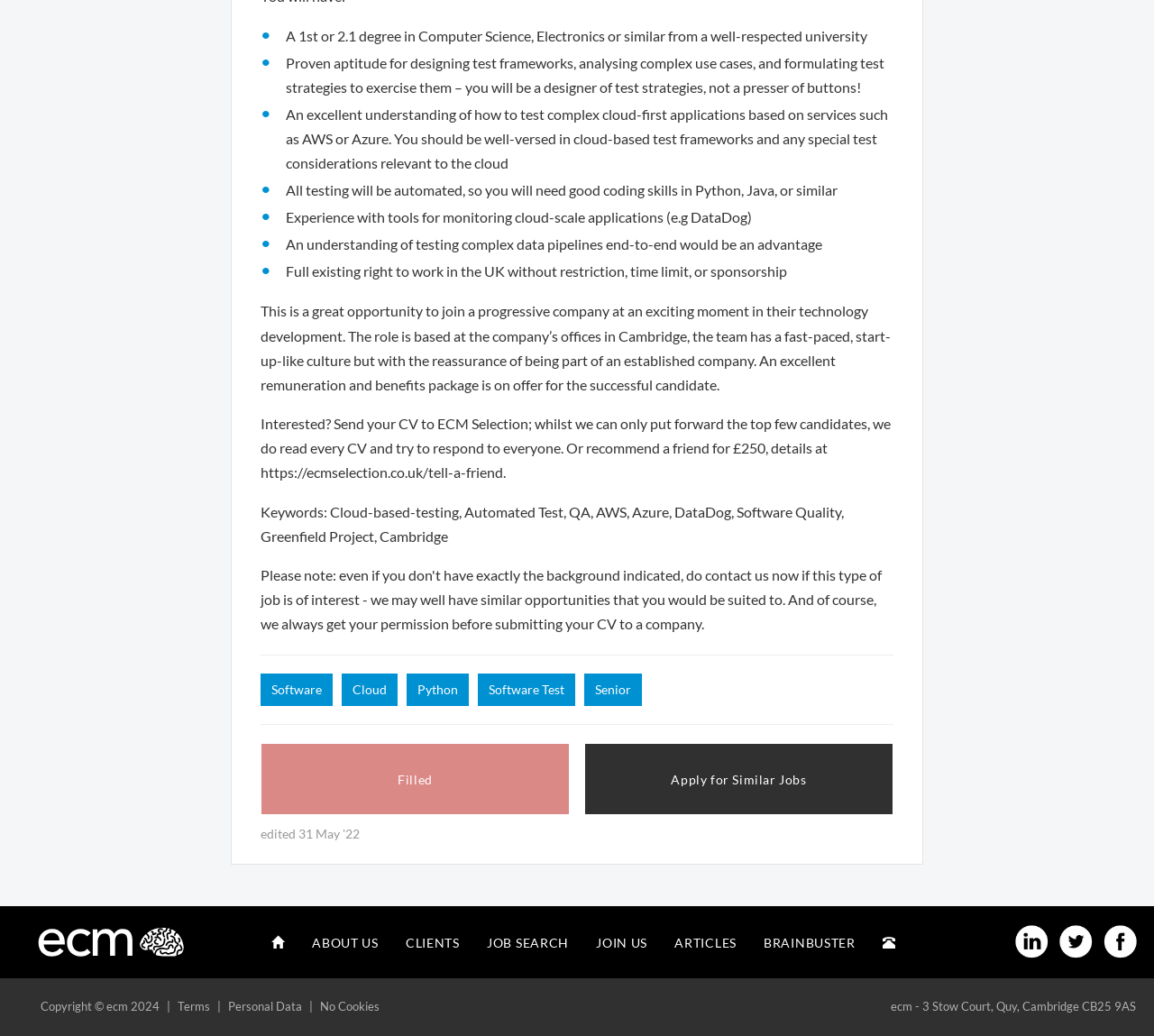Determine the bounding box coordinates of the clickable area required to perform the following instruction: "Click the 'Terms' link". The coordinates should be represented as four float numbers between 0 and 1: [left, top, right, bottom].

[0.154, 0.965, 0.182, 0.979]